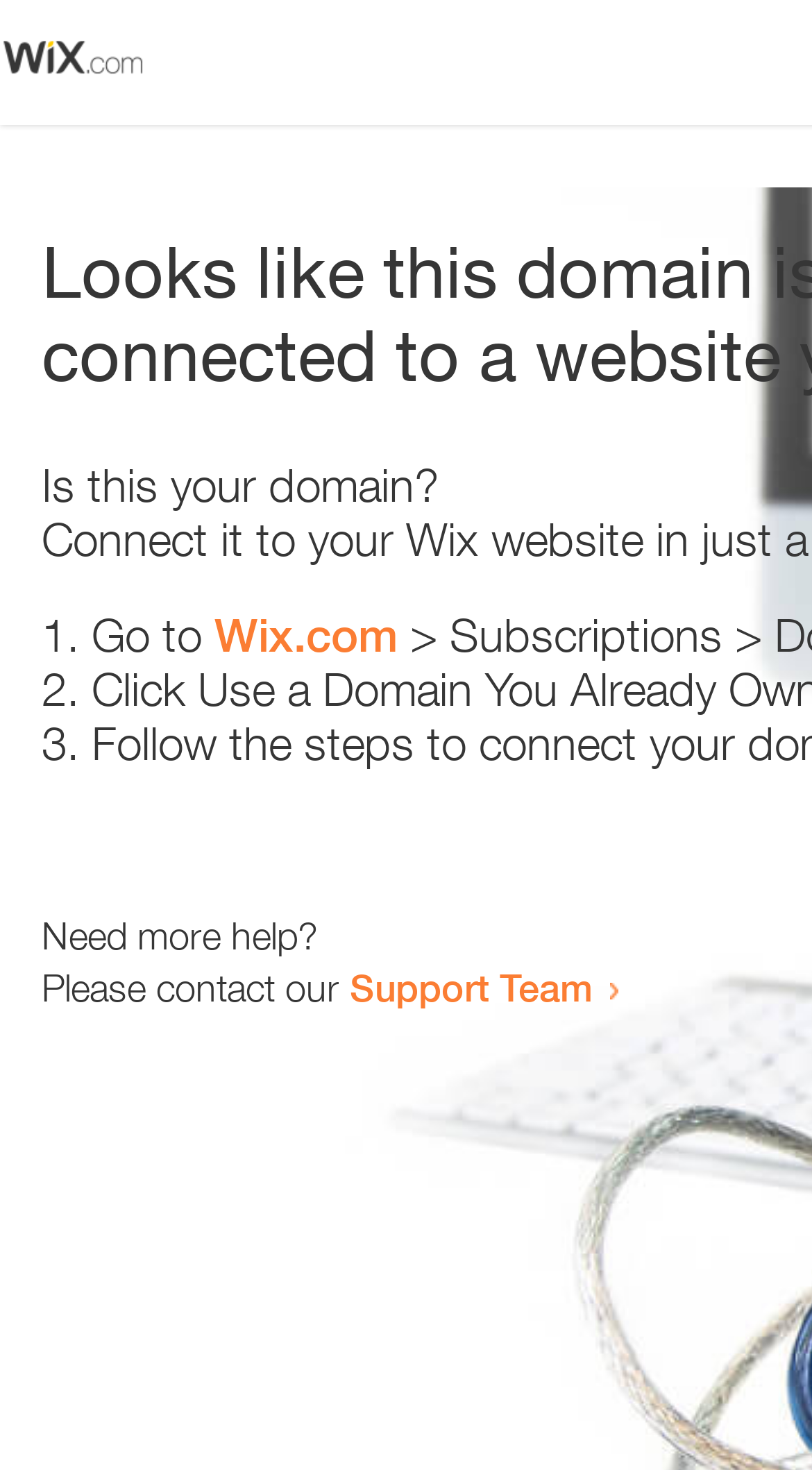Please respond to the question using a single word or phrase:
What is the tone of the webpage?

Helpful